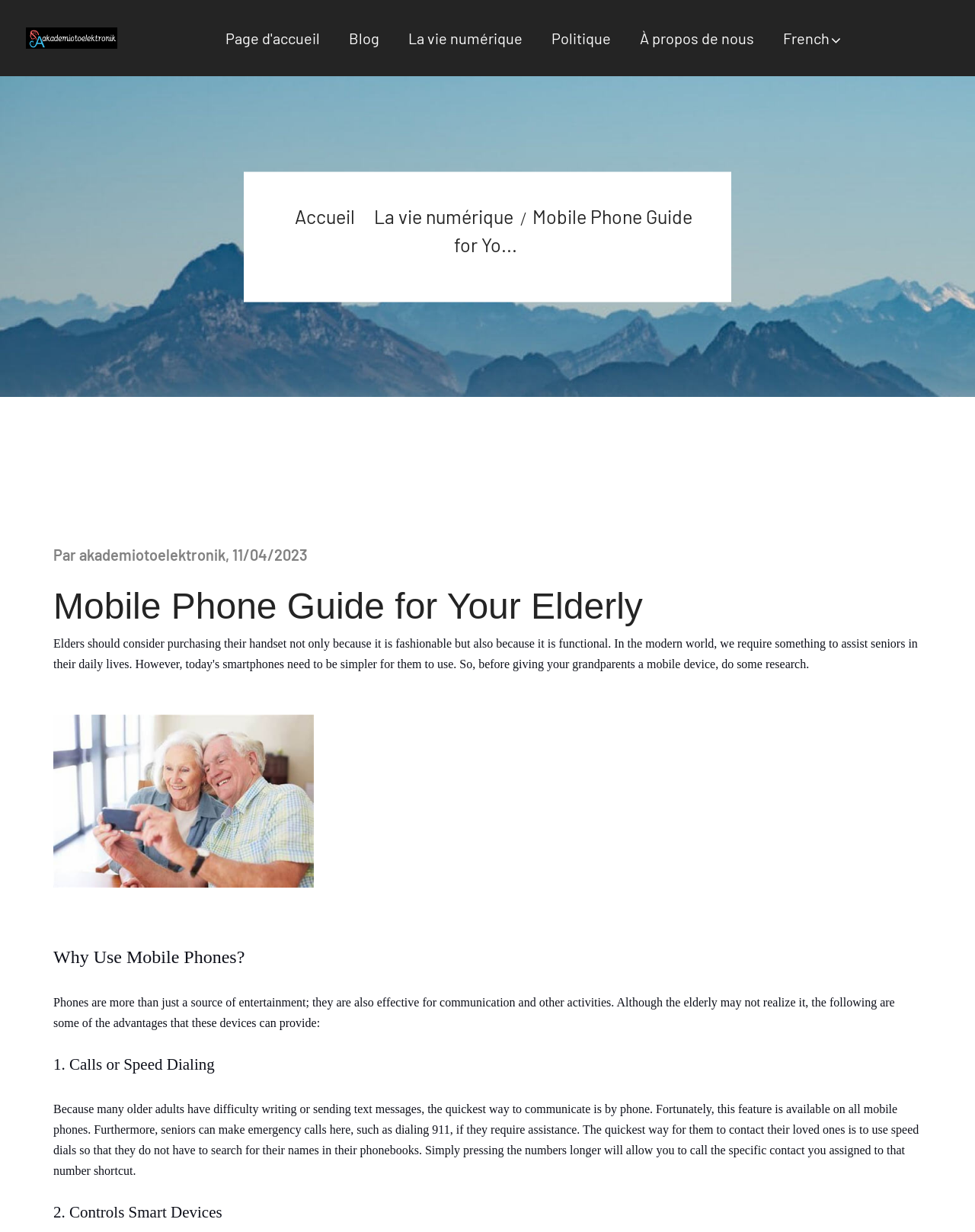Please respond to the question using a single word or phrase:
What is the date of the article?

11/04/2023